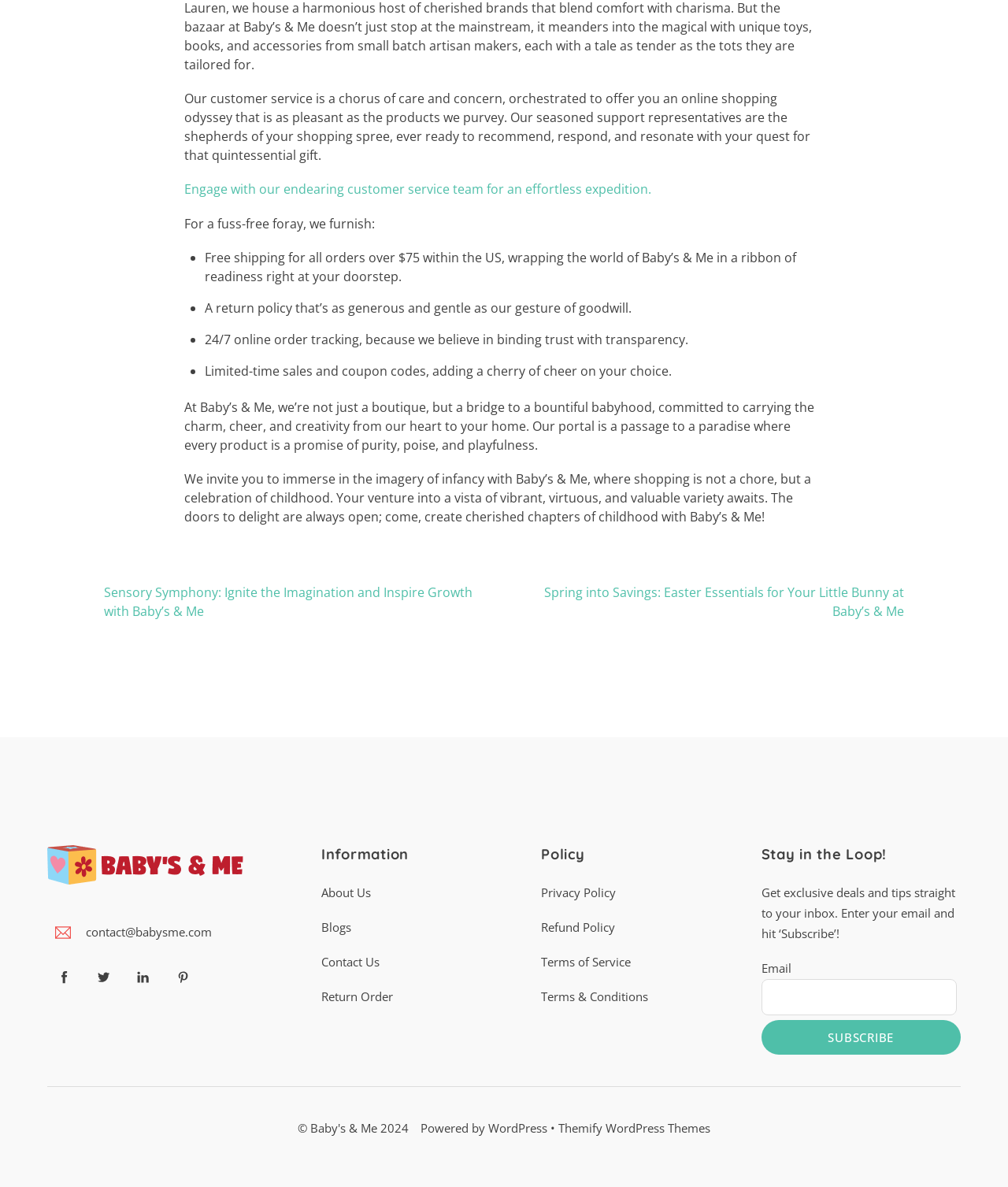What is the purpose of the email subscription?
Provide a short answer using one word or a brief phrase based on the image.

Get exclusive deals and tips